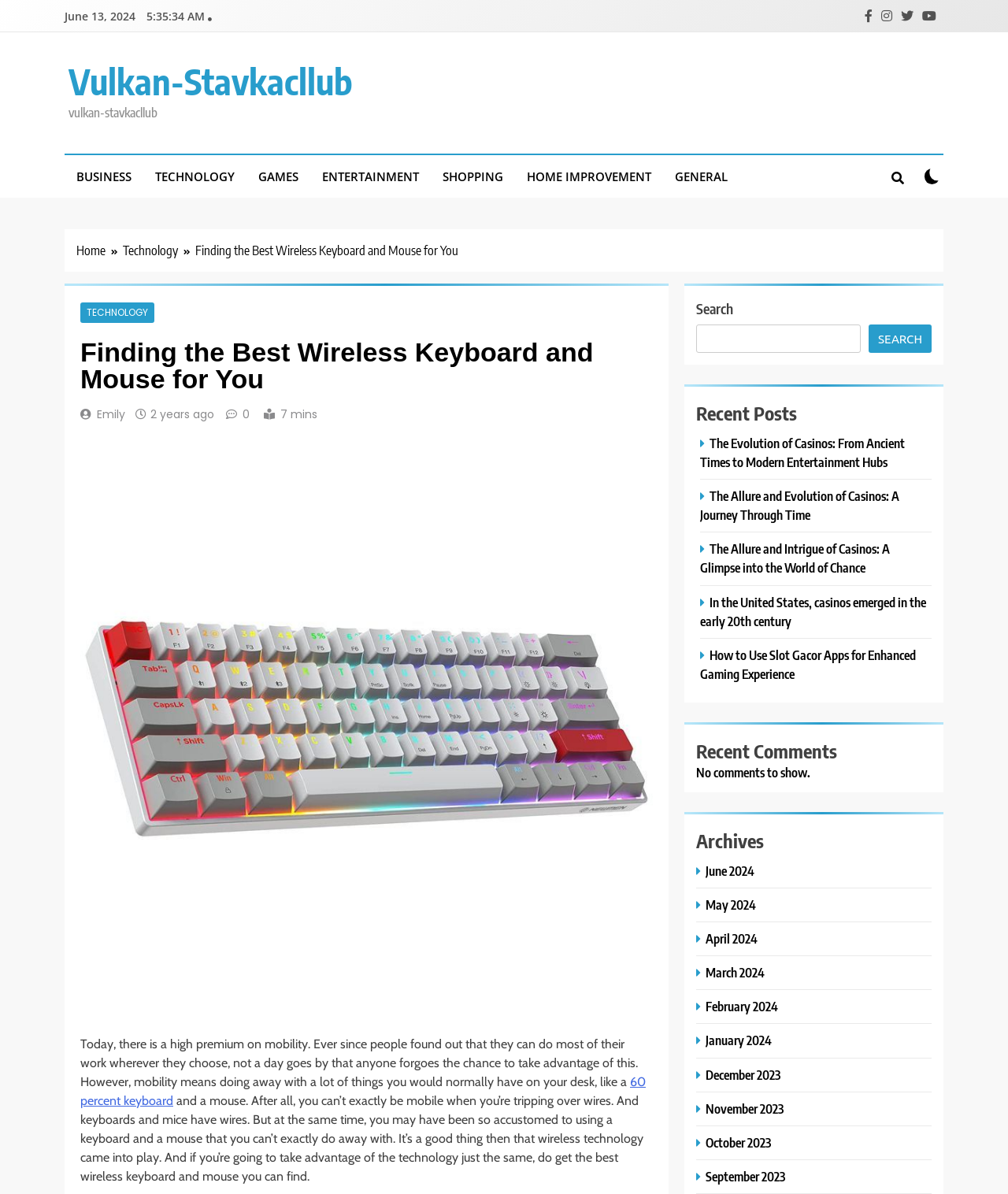Can you find the bounding box coordinates of the area I should click to execute the following instruction: "Read the article 'Finding the Best Wireless Keyboard and Mouse for You'"?

[0.08, 0.283, 0.648, 0.328]